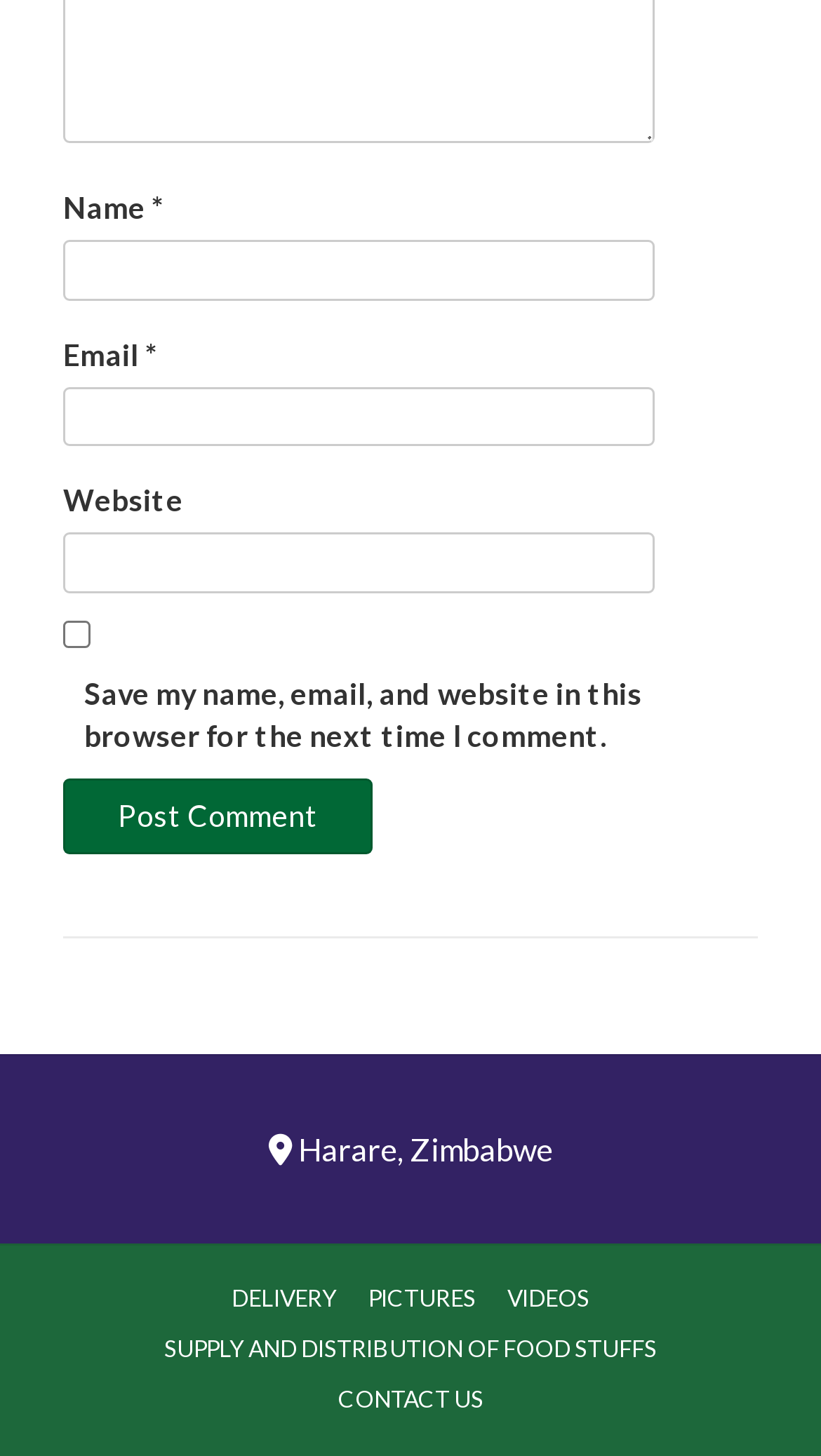Please specify the bounding box coordinates of the region to click in order to perform the following instruction: "Input your email".

[0.077, 0.266, 0.796, 0.307]